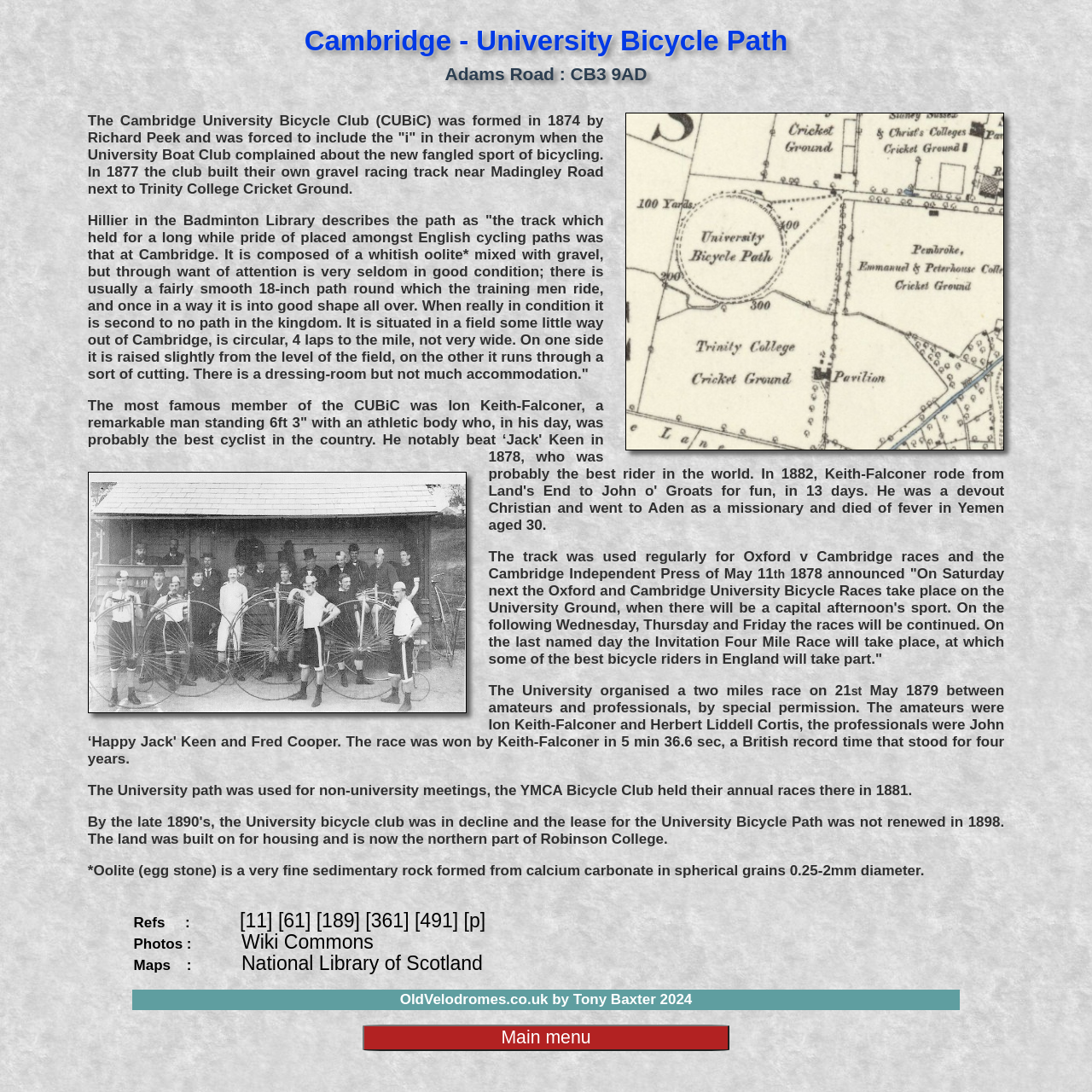What is the address of the University Bicycle Path?
Answer the question based on the image using a single word or a brief phrase.

Adams Road : CB3 9AD